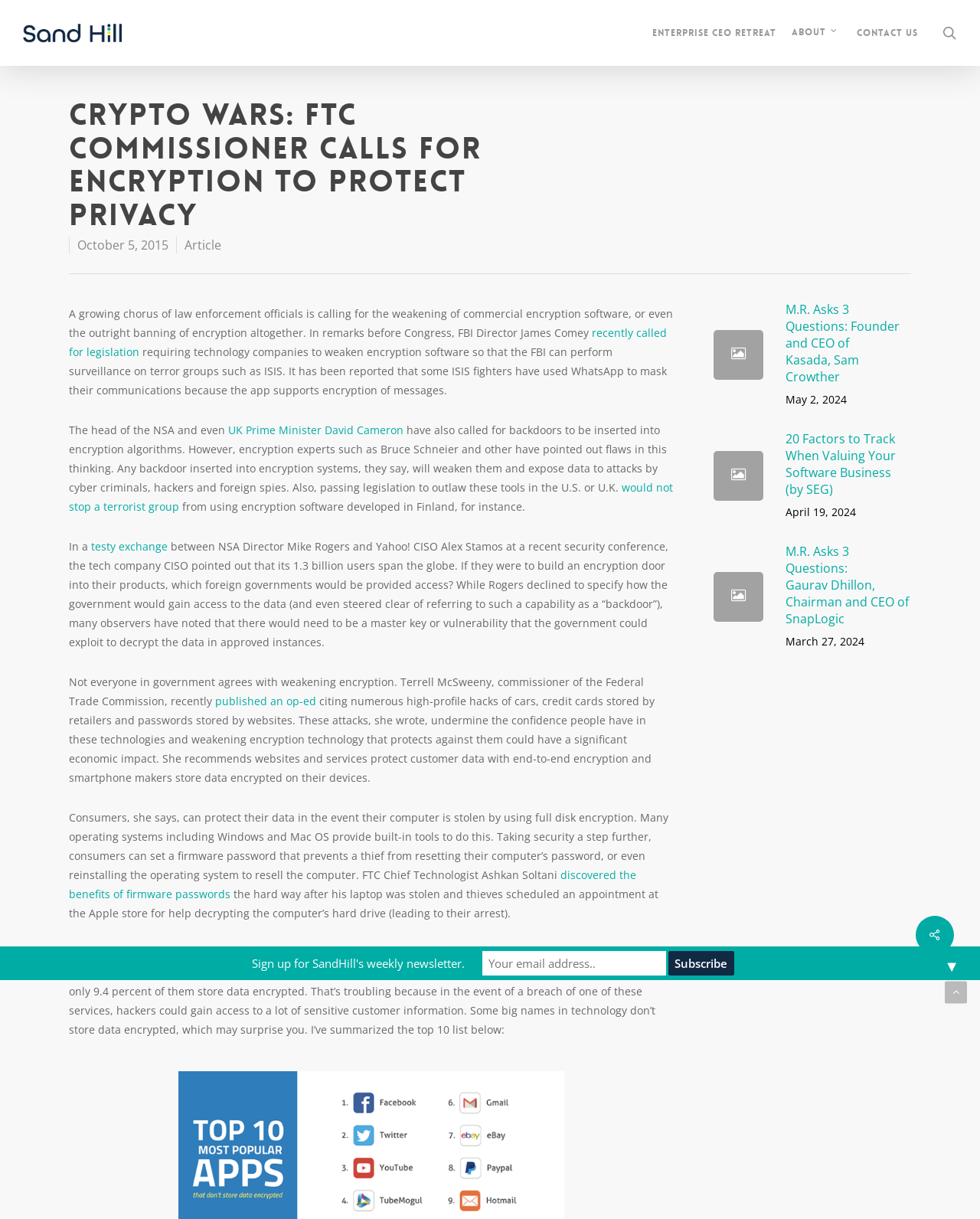Generate a comprehensive description of the contents of the webpage.

The webpage is about the debate on encryption and its impact on privacy and security. At the top, there is a navigation bar with links to "Enterprise CEO Retreat", "About", "Contact Us", and a search icon. Below the navigation bar, there is a heading that reads "Crypto Wars: FTC Commissioner Calls for Encryption to Protect Privacy". 

To the right of the heading, there is a date "October 5, 2015" and a link to an article. The main content of the webpage is a long article that discusses the calls from law enforcement officials to weaken or ban encryption software, citing the need to access encrypted communications of terrorist groups. However, experts argue that inserting backdoors into encryption algorithms would weaken them and expose data to attacks by cyber criminals and foreign spies.

The article also mentions that not everyone in the government agrees with weakening encryption, citing the example of Terrell McSweeny, commissioner of the Federal Trade Commission, who recommends that websites and services protect customer data with end-to-end encryption and smartphone makers store data encrypted on their devices.

The article continues to discuss ways to protect data online, including using full disk encryption and firmware passwords. It also mentions a study by Skyhigh Networks that found that while many cloud services encrypt data in transit, only a few store data encrypted.

At the bottom of the webpage, there are several links to other articles, including "M.R. Asks 3 Questions" and "20 Factors to Track When Valuing Your Software Business". There is also a newsletter signup box with a "Subscribe" button. On the bottom right, there is a dropdown menu icon.